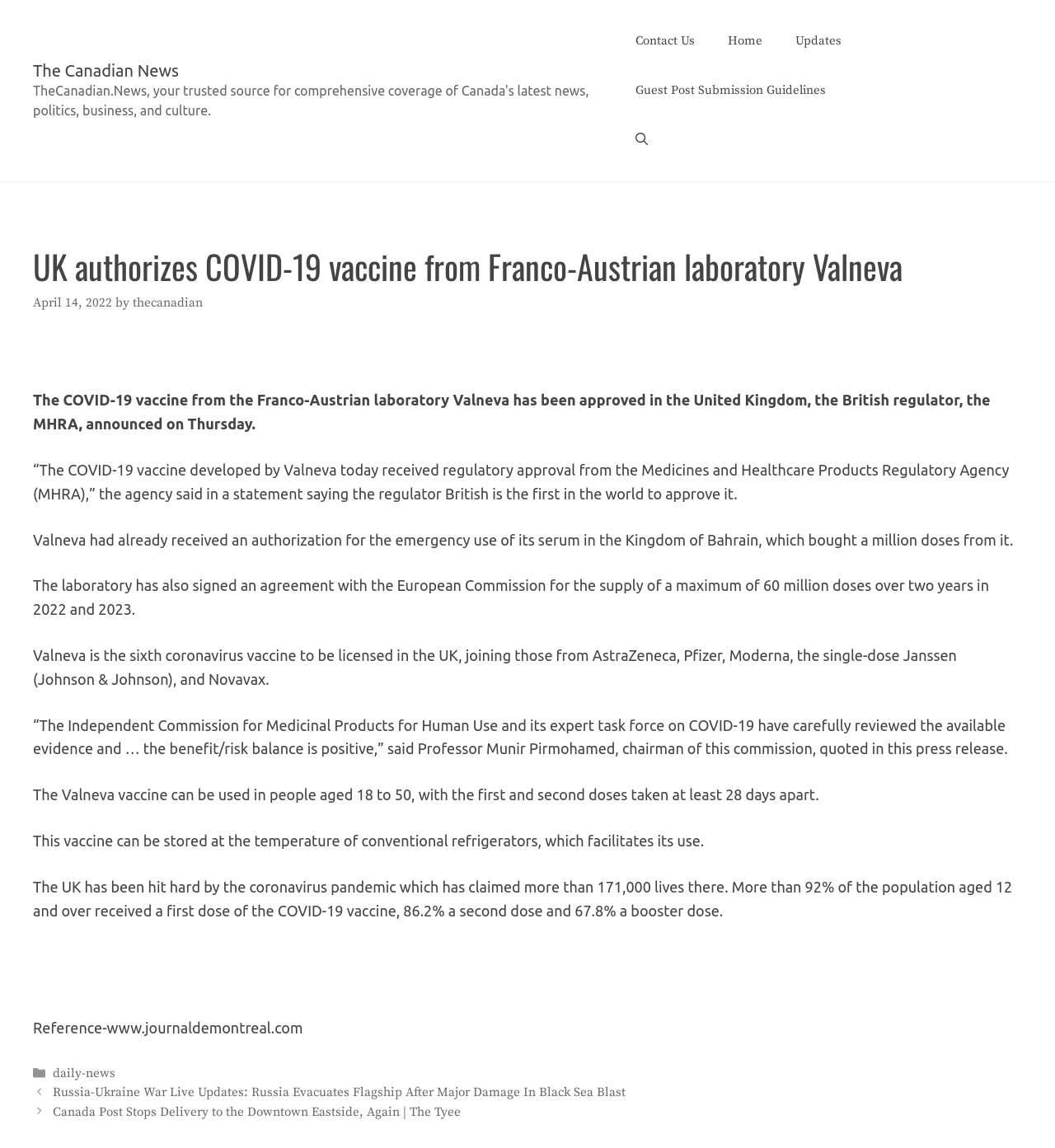Identify the first-level heading on the webpage and generate its text content.

UK authorizes COVID-19 vaccine from Franco-Austrian laboratory Valneva